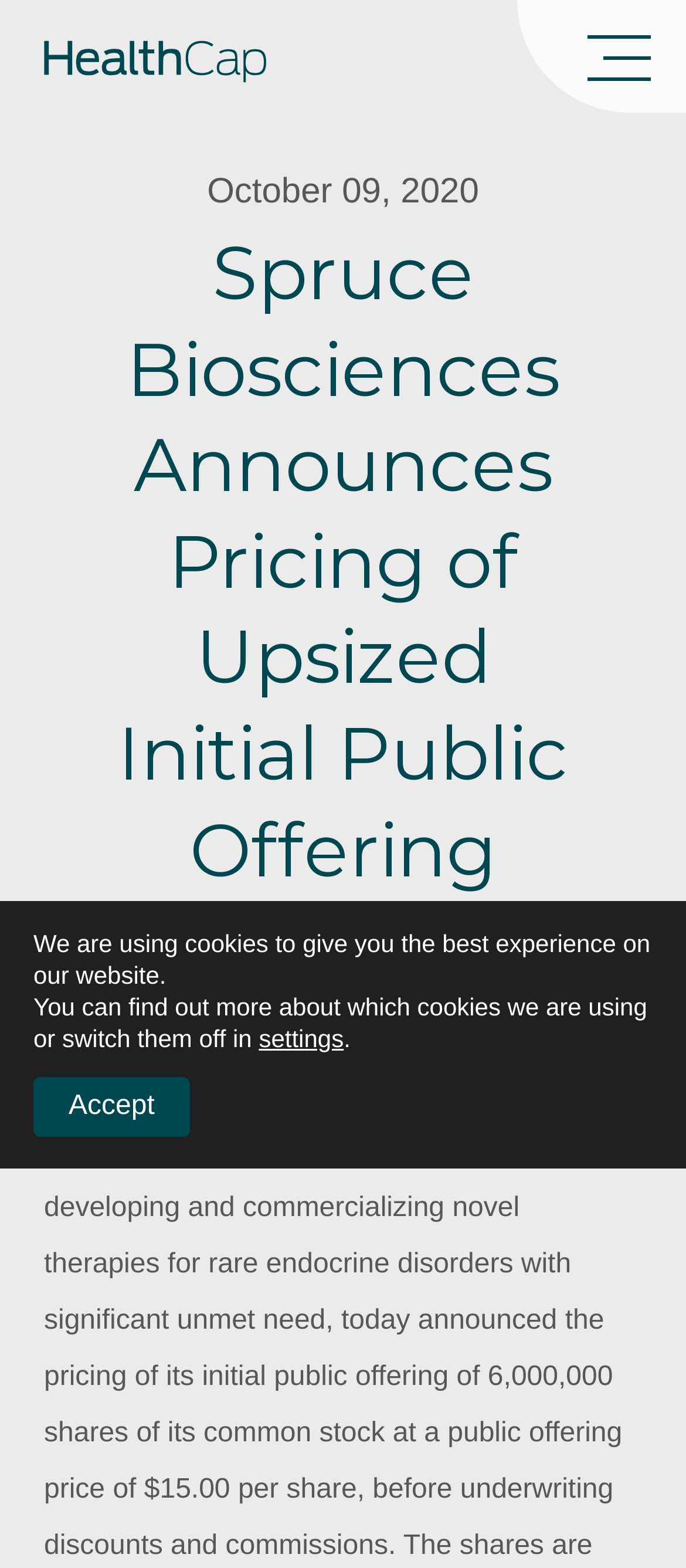Provide an in-depth caption for the contents of the webpage.

The webpage appears to be a news article or press release from Spruce Biosciences, Inc. At the top, there is a button on the right side, which is not expanded. Below this, there is a date "October 09, 2020" displayed prominently. 

The main heading "Spruce Biosciences Announces Pricing of Upsized Initial Public Offering" is centered and takes up a significant portion of the top section. 

Below the heading, there is a paragraph of text that starts with "SAN FRANCISCO–(" and includes a link to "BUSINESS WIRE" and another link to "Spruce Biosciences, Inc". 

At the bottom of the page, there is a GDPR Cookie Banner that spans the entire width. This section contains three blocks of text, including a description of the use of cookies, a statement about managing cookie settings, and a highlighted text "settings". There is also an "Accept" button on the left side of this section.